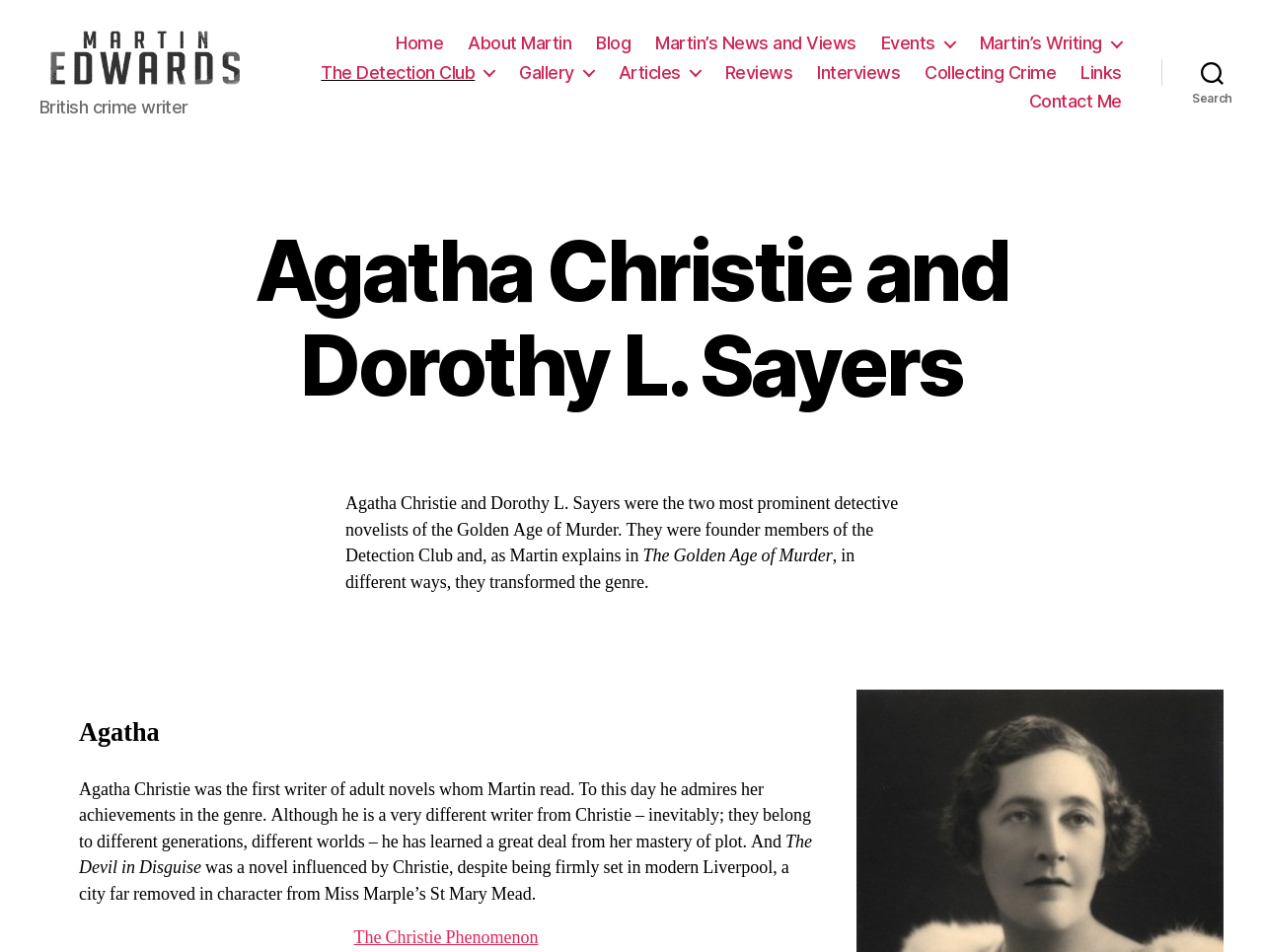What is the name of the club founded by Agatha Christie and Dorothy L. Sayers?
Refer to the image and respond with a one-word or short-phrase answer.

The Detection Club